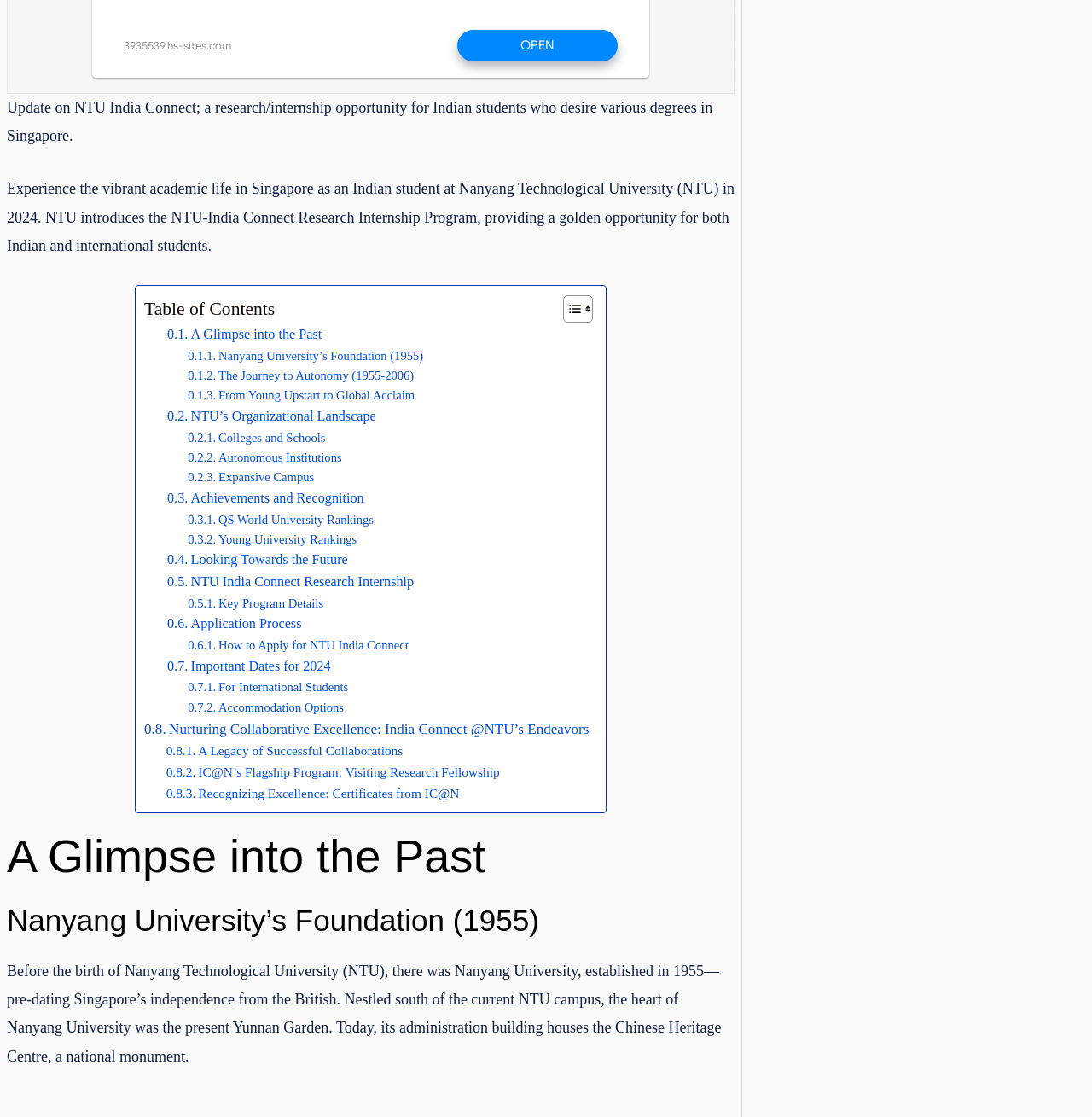What is NTU India Connect?
Analyze the image and provide a thorough answer to the question.

Based on the webpage, NTU India Connect is a research internship program introduced by Nanyang Technological University (NTU) for Indian students who desire various degrees in Singapore.